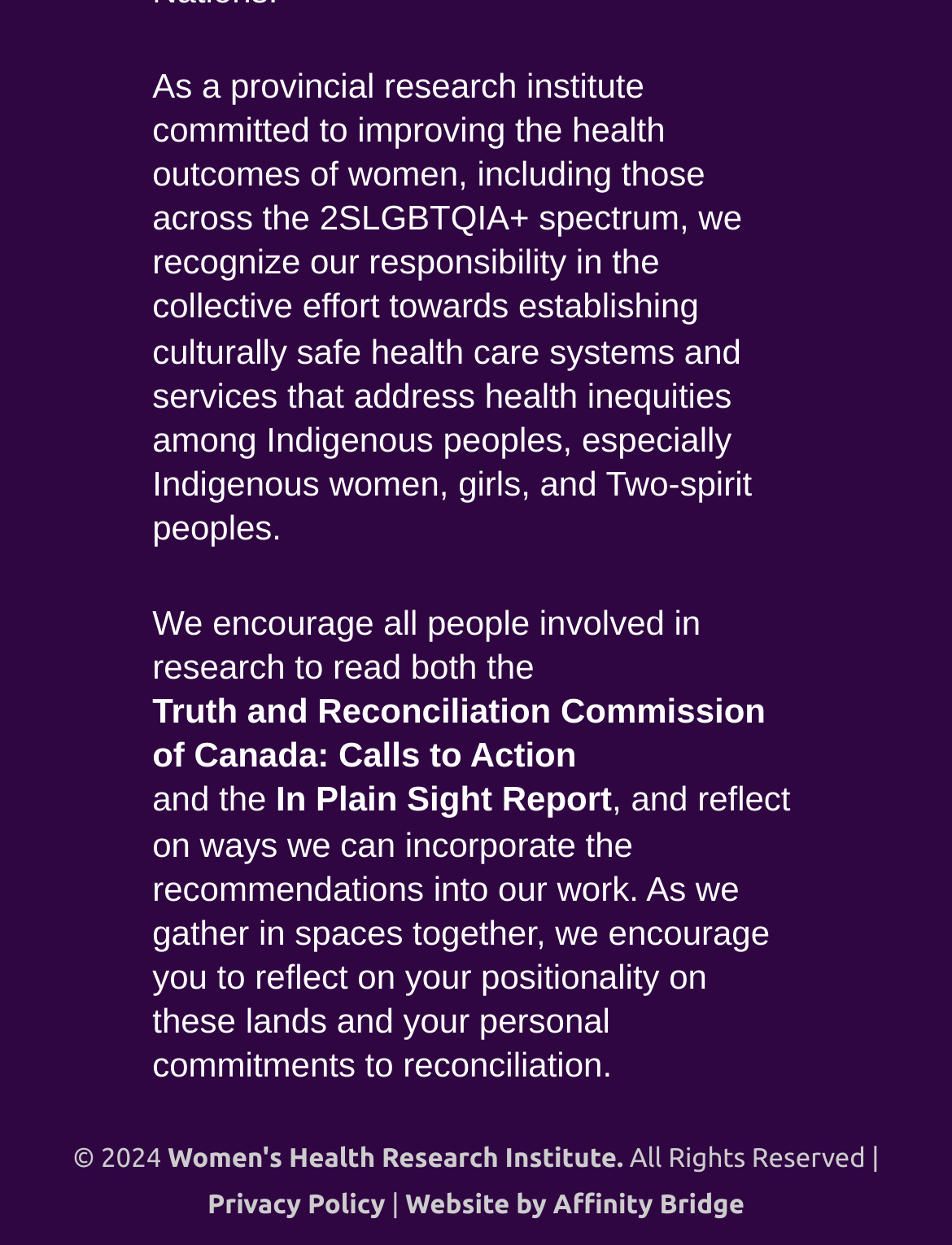What is the name of the website?
Please provide a comprehensive answer to the question based on the webpage screenshot.

The link element with ID 41 contains the text 'Women's Health Research Institute.', which is likely the name of the website.